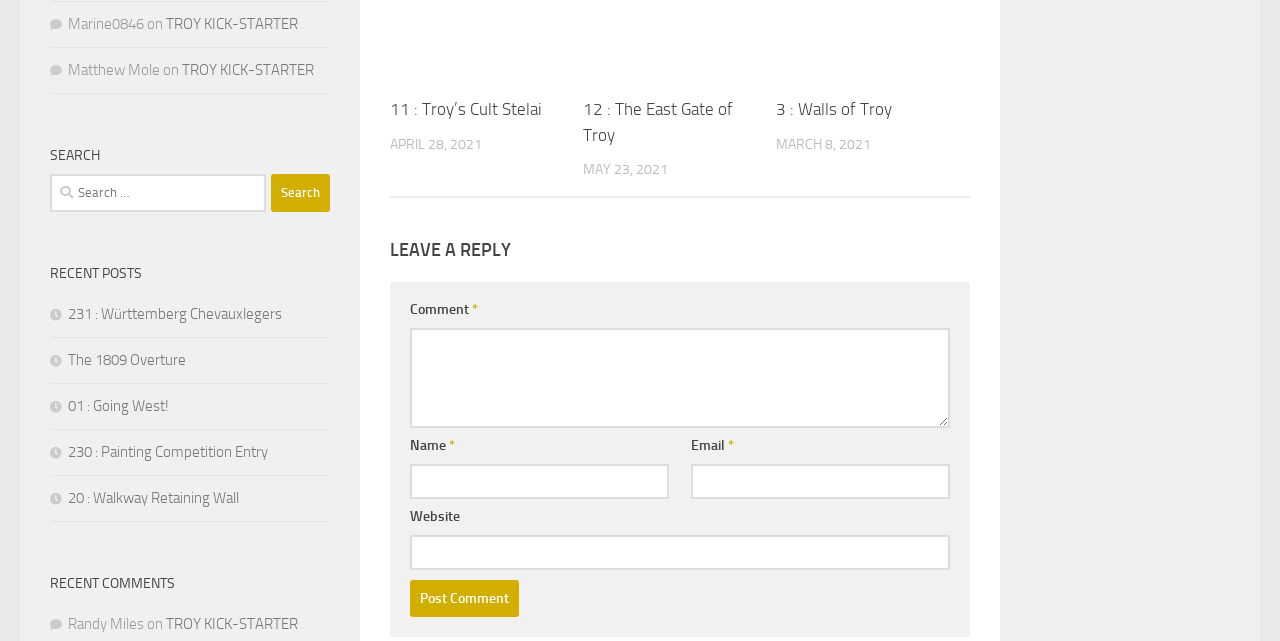Find the bounding box coordinates of the clickable region needed to perform the following instruction: "Click on the 'Contact Us Today!' link". The coordinates should be provided as four float numbers between 0 and 1, i.e., [left, top, right, bottom].

None